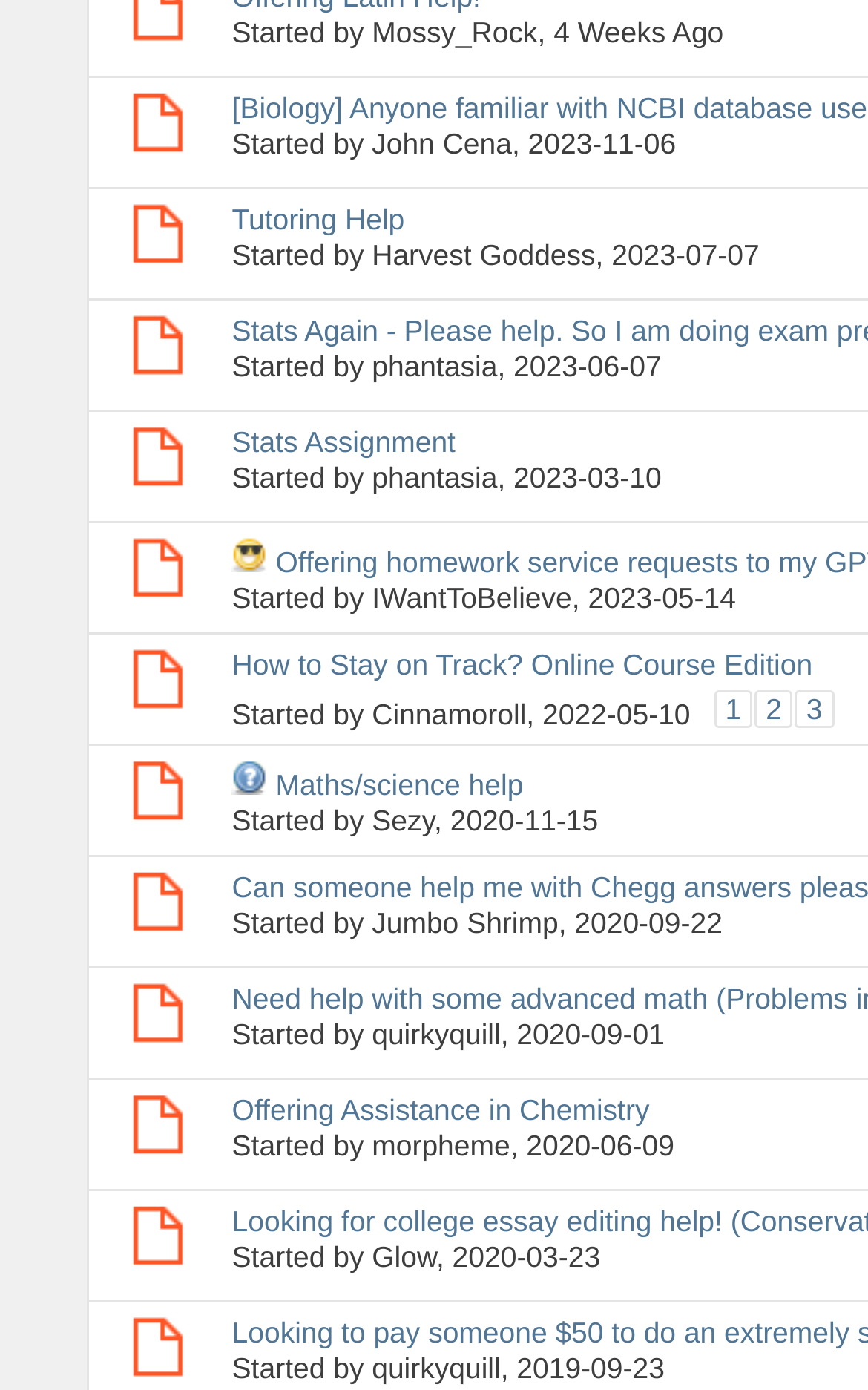Determine the bounding box for the UI element described here: "parent_node: Offering Assistance in Chemistry".

[0.103, 0.777, 0.267, 0.856]